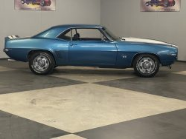Answer in one word or a short phrase: 
Where is the car located?

A showroom floor